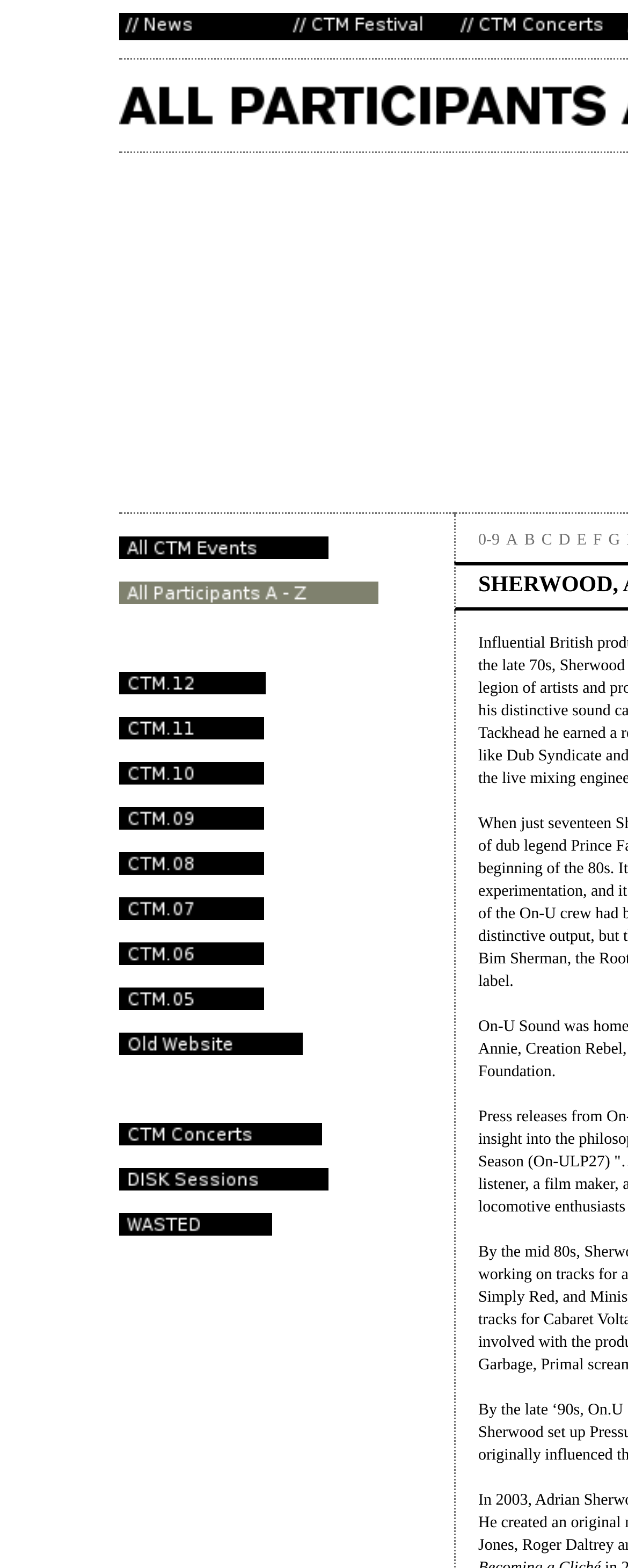From the webpage screenshot, identify the region described by F. Provide the bounding box coordinates as (top-left x, top-left y, bottom-right x, bottom-right y), with each value being a floating point number between 0 and 1.

[0.944, 0.339, 0.959, 0.35]